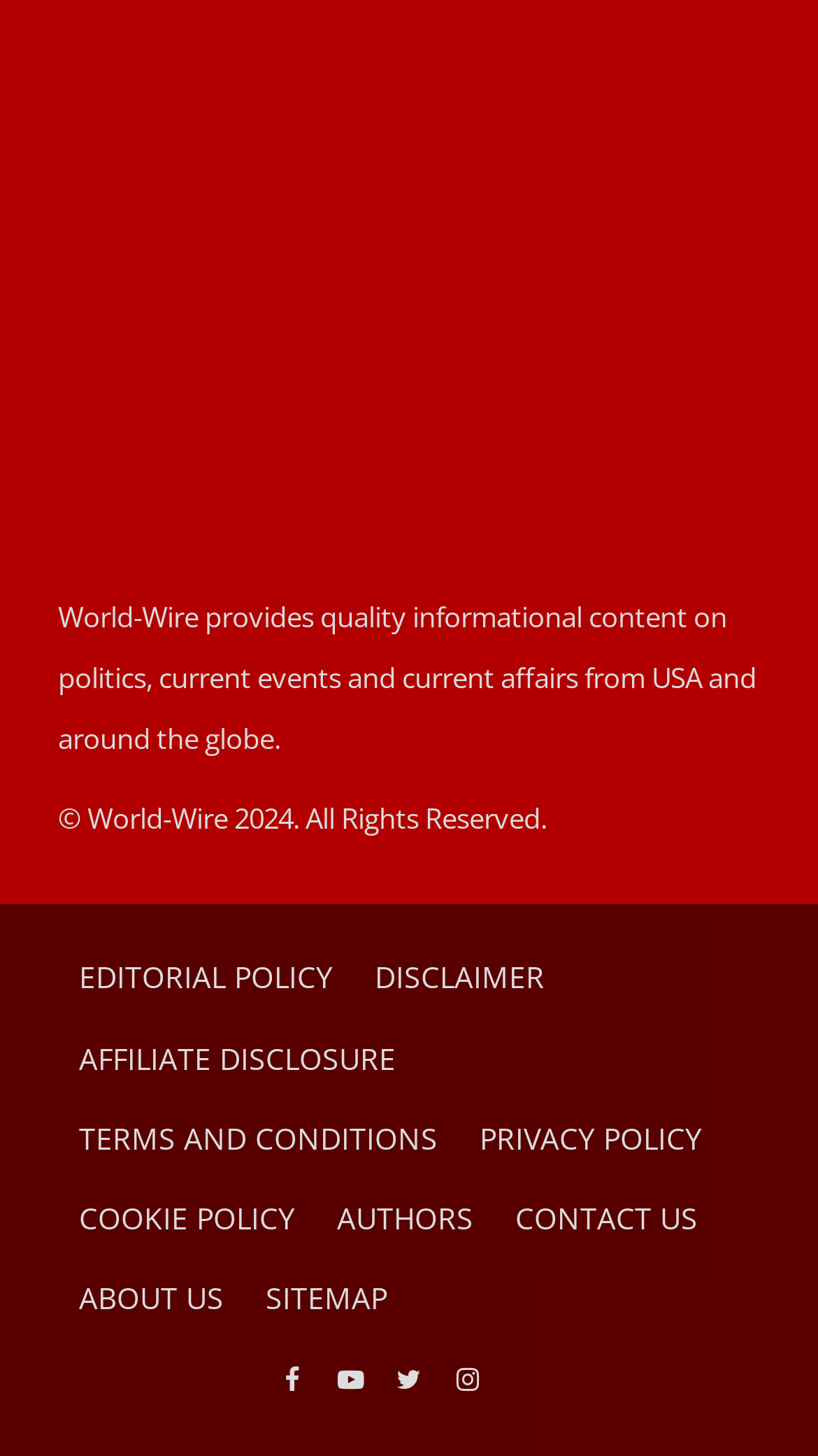What social media platforms are available on the webpage?
Based on the image, answer the question with as much detail as possible.

The webpage has four social media links at the bottom, represented by icons, which are likely Facebook, Twitter, Instagram, and LinkedIn, although the exact platforms are not explicitly mentioned.